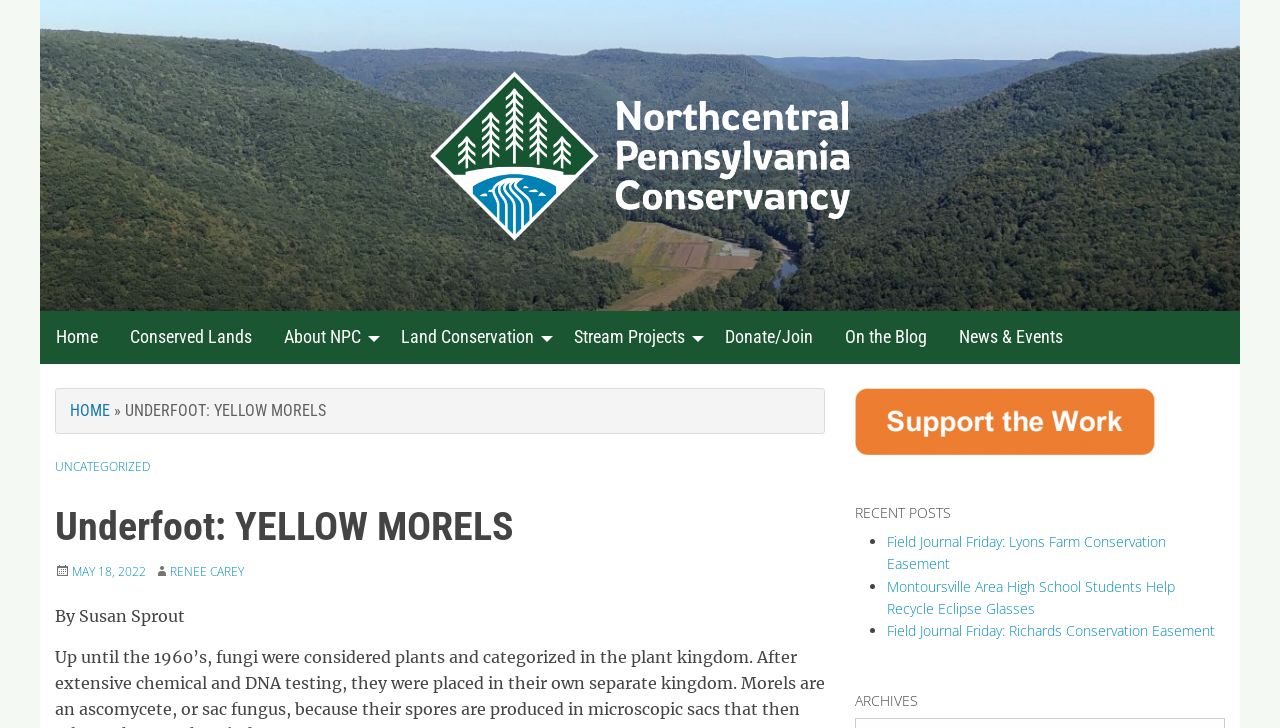Show the bounding box coordinates for the element that needs to be clicked to execute the following instruction: "go to home page". Provide the coordinates in the form of four float numbers between 0 and 1, i.e., [left, top, right, bottom].

[0.031, 0.428, 0.089, 0.5]